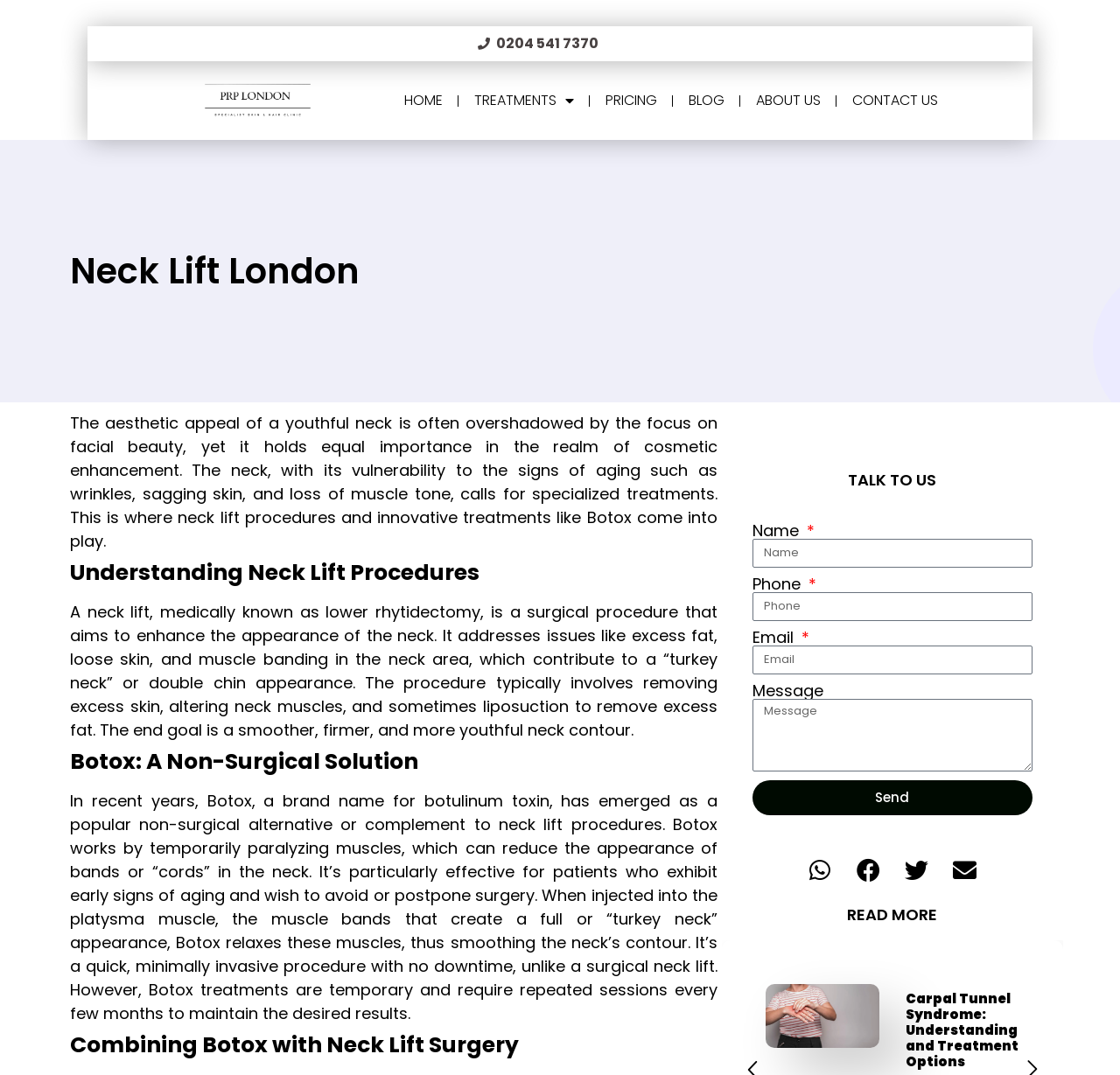Find the bounding box coordinates of the clickable area required to complete the following action: "Send a message".

[0.672, 0.726, 0.922, 0.758]